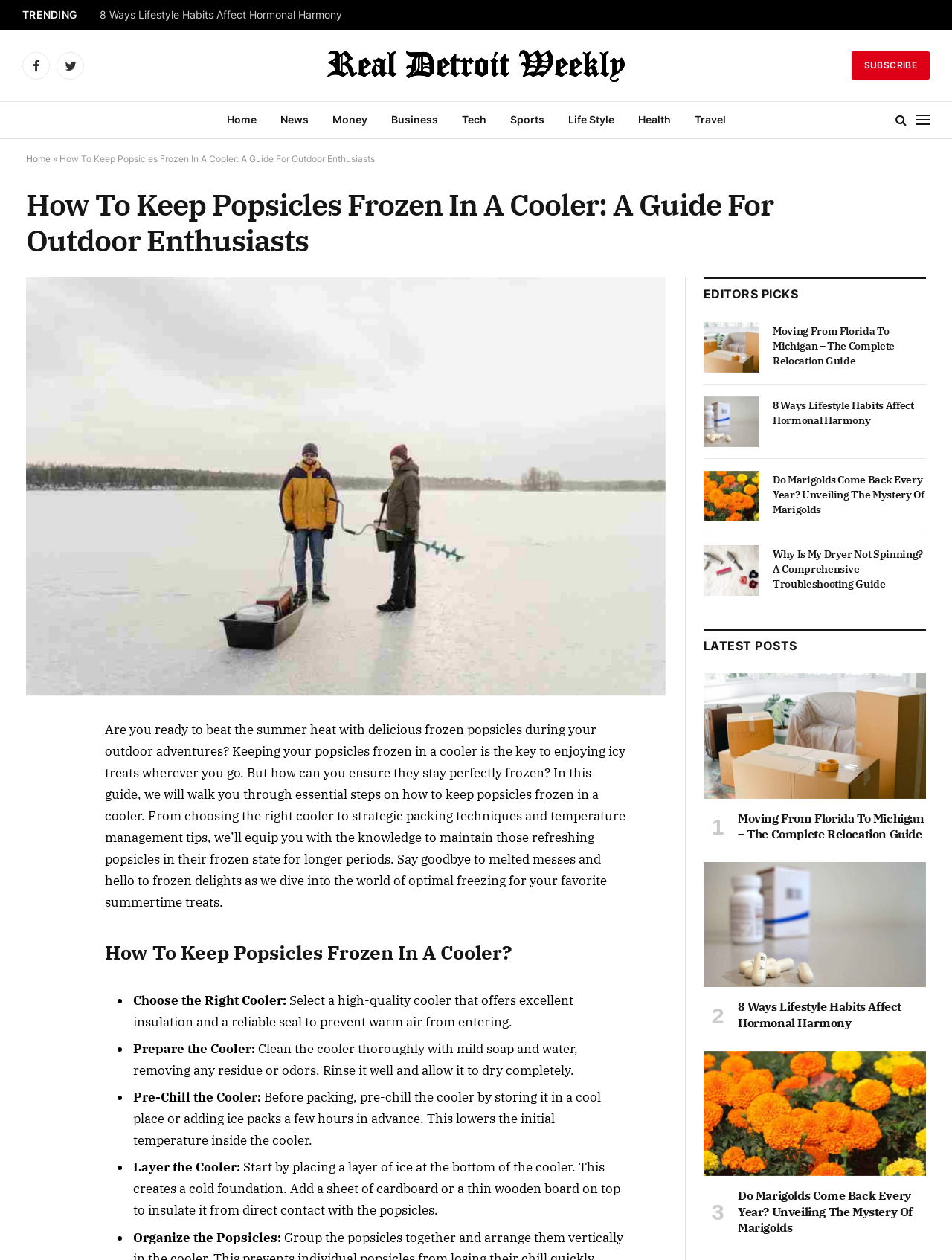By analyzing the image, answer the following question with a detailed response: What is the recommended layer to start with in the cooler?

The article suggests that the first layer in the cooler should be a layer of ice, which creates a cold foundation. This is mentioned in the section 'Layer the Cooler' where it is advised to start with a layer of ice at the bottom of the cooler.